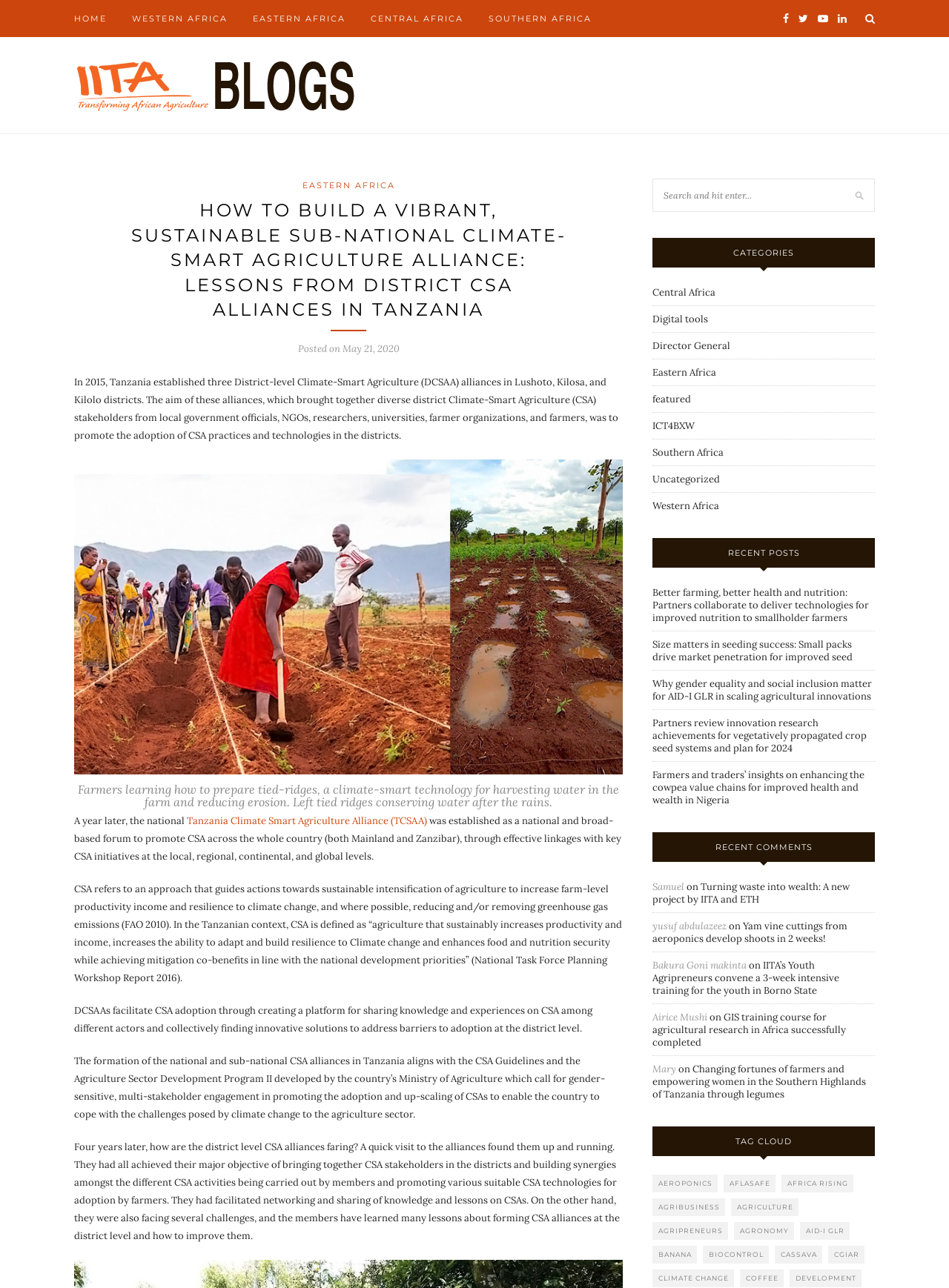Locate the coordinates of the bounding box for the clickable region that fulfills this instruction: "Search for something".

[0.688, 0.139, 0.922, 0.165]